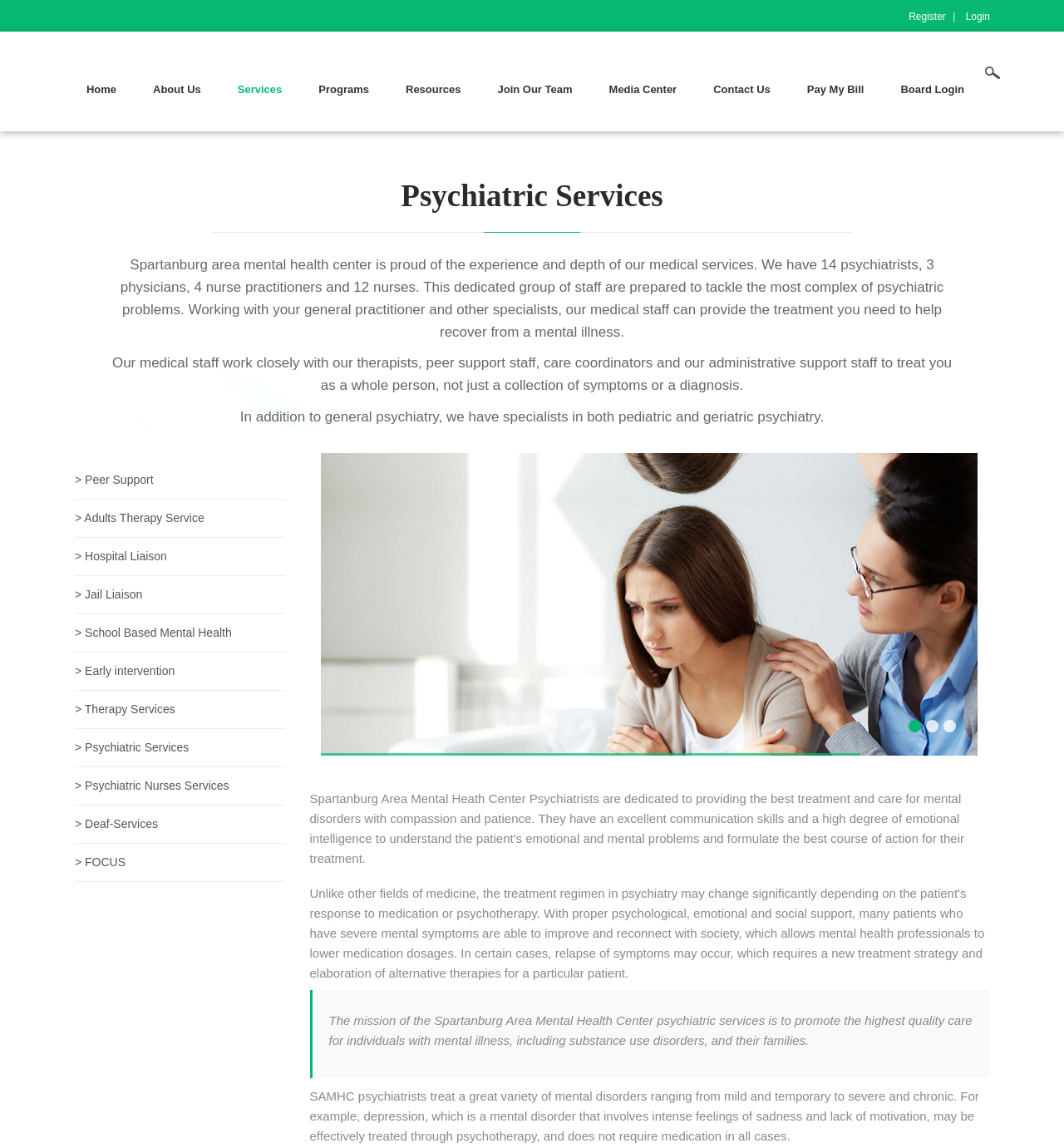What is the mission of the Spartanburg Area Mental Health Center psychiatric services?
Answer the question with detailed information derived from the image.

The mission of the Spartanburg Area Mental Health Center psychiatric services is to promote the highest quality care for individuals with mental illness, including substance use disorders, and their families, as stated in the StaticText element.